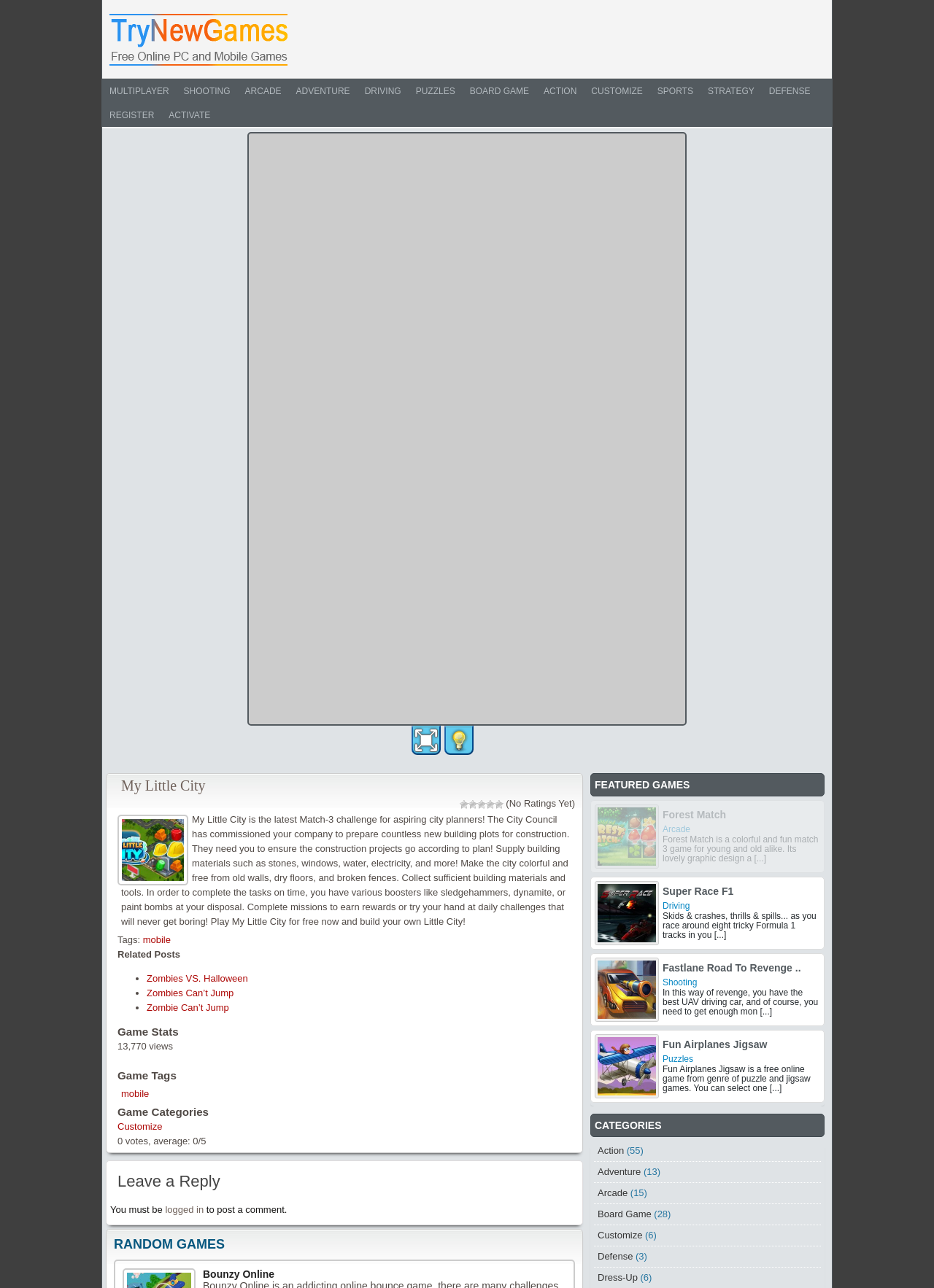Locate the bounding box coordinates of the area that needs to be clicked to fulfill the following instruction: "Play the game in full screen". The coordinates should be in the format of four float numbers between 0 and 1, namely [left, top, right, bottom].

[0.441, 0.563, 0.472, 0.586]